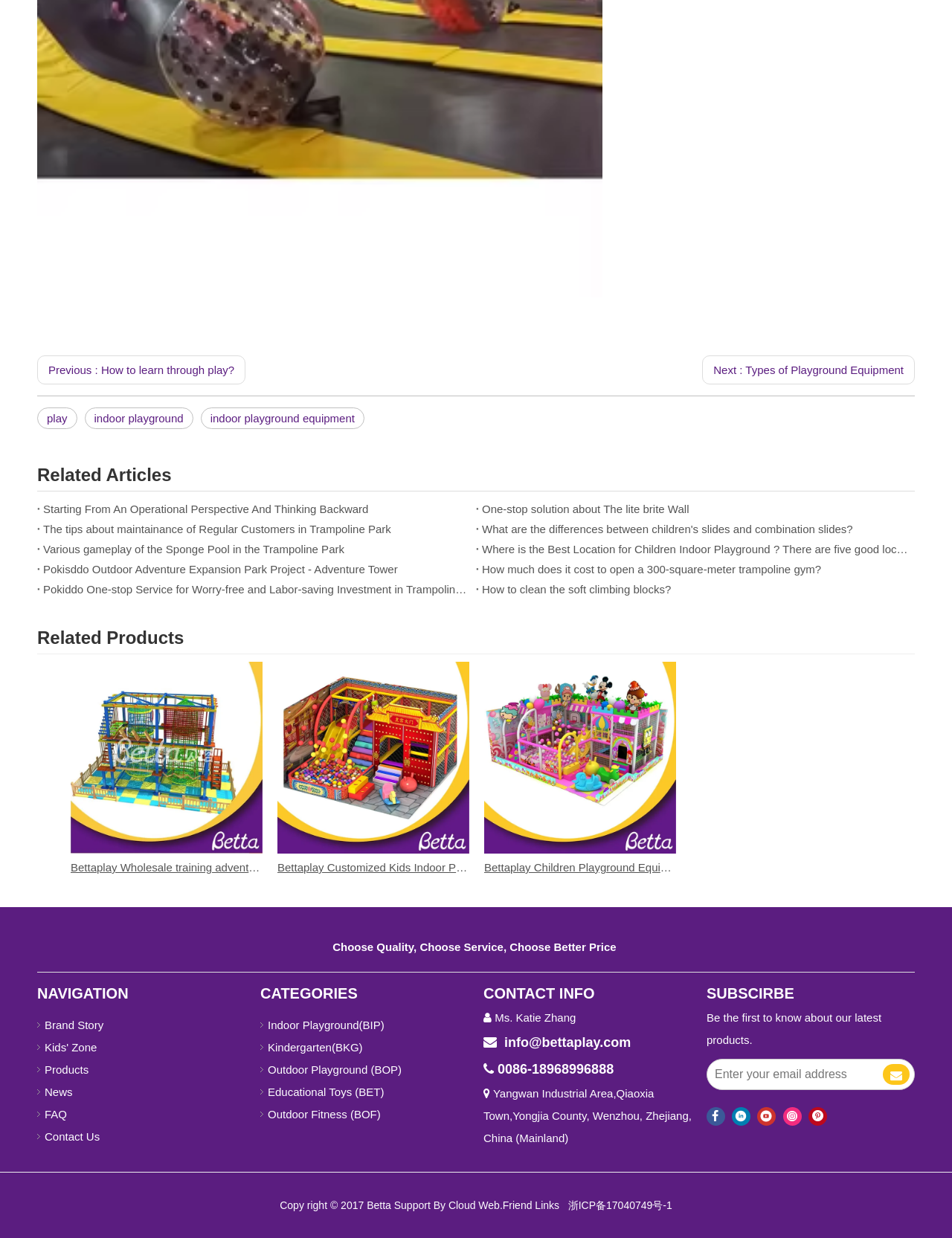Please specify the bounding box coordinates of the area that should be clicked to accomplish the following instruction: "Check privacy policy". The coordinates should consist of four float numbers between 0 and 1, i.e., [left, top, right, bottom].

None